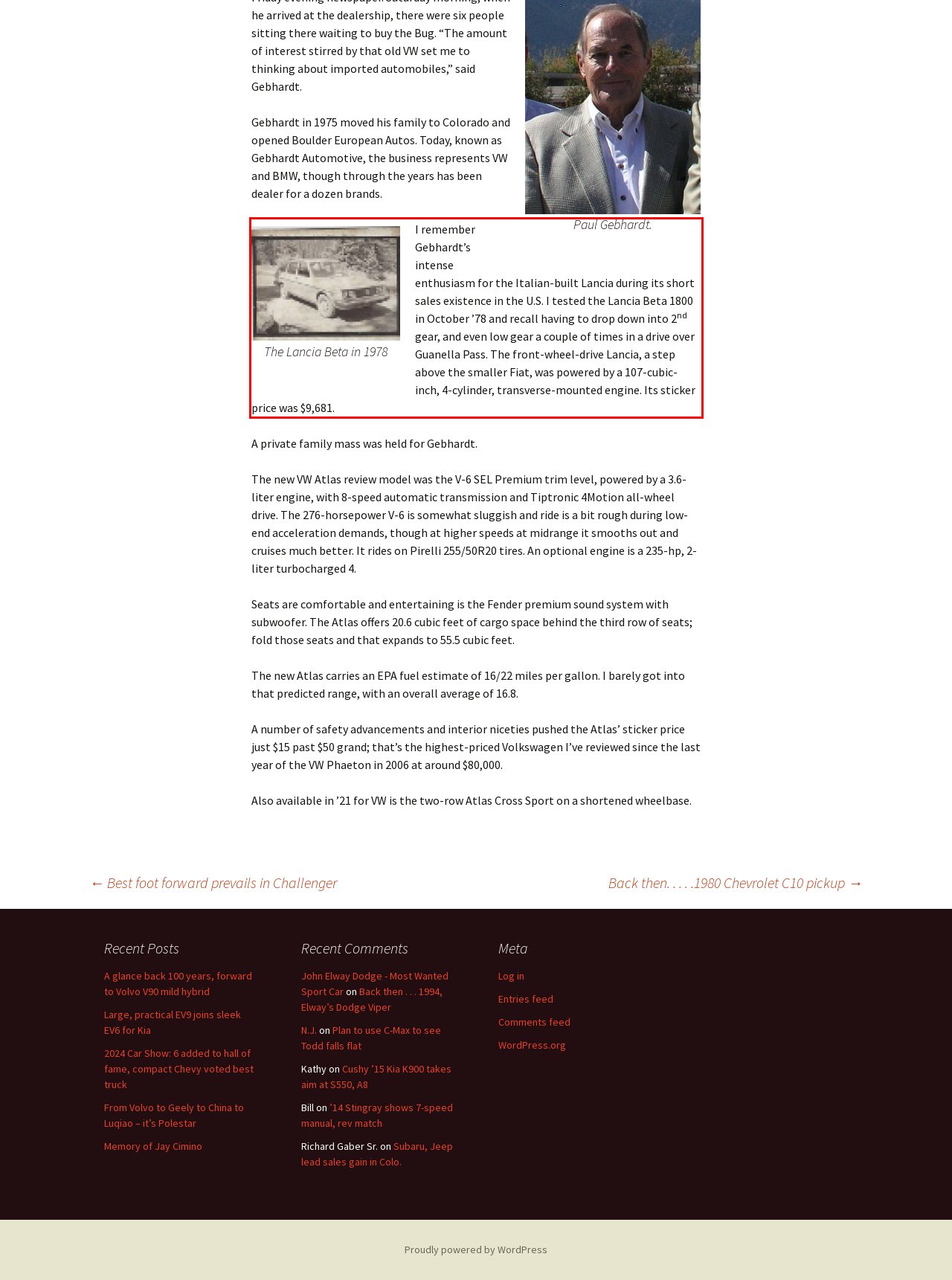Look at the screenshot of the webpage, locate the red rectangle bounding box, and generate the text content that it contains.

I remember Gebhardt’s intense enthusiasm for the Italian-built Lancia during its short sales existence in the U.S. I tested the Lancia Beta 1800 in October ’78 and recall having to drop down into 2nd gear, and even low gear a couple of times in a drive over Guanella Pass. The front-wheel-drive Lancia, a step above the smaller Fiat, was powered by a 107-cubic-inch, 4-cylinder, transverse-mounted engine. Its sticker price was $9,681.